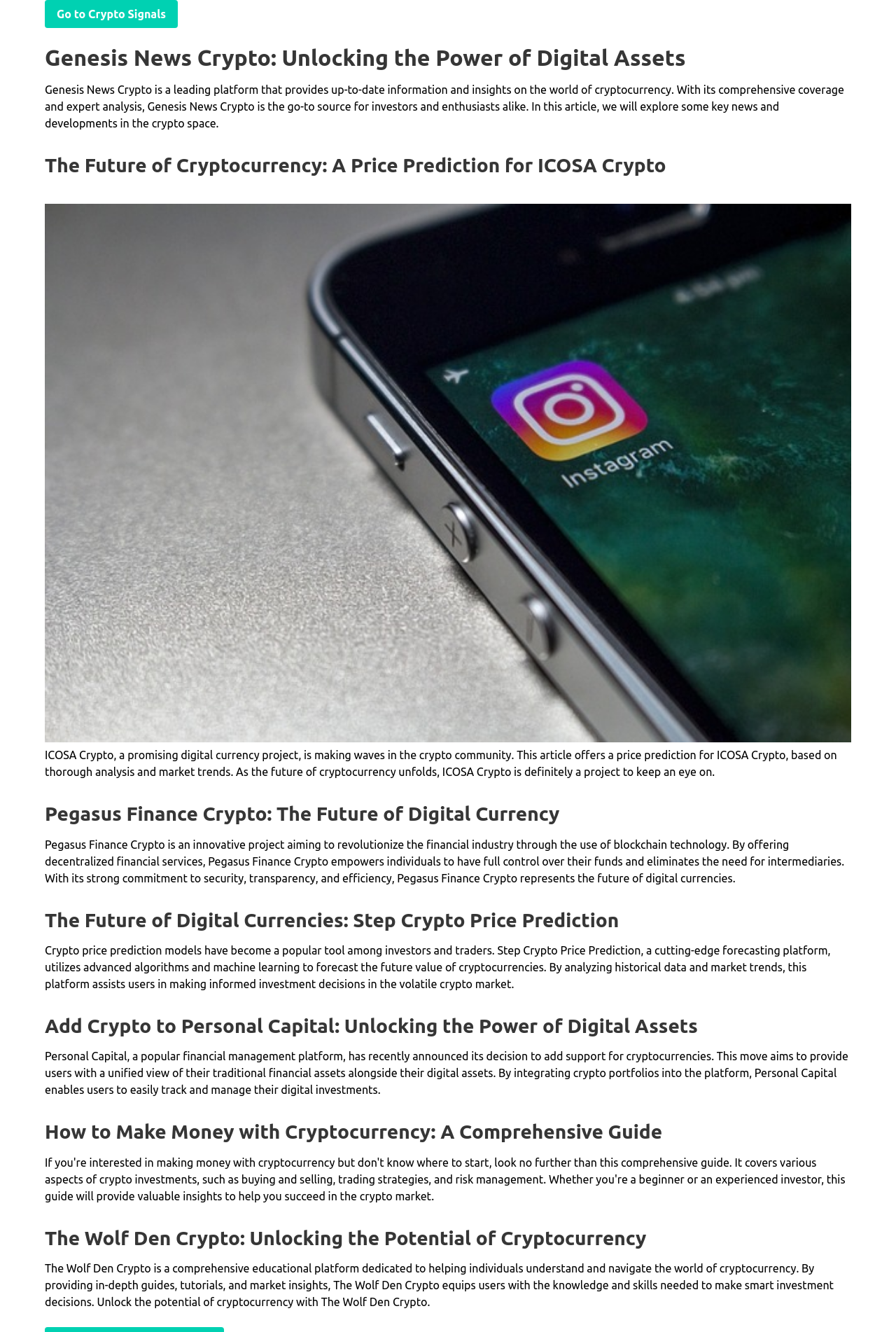Locate the heading on the webpage and return its text.

Genesis News Crypto: Unlocking the Power of Digital Assets